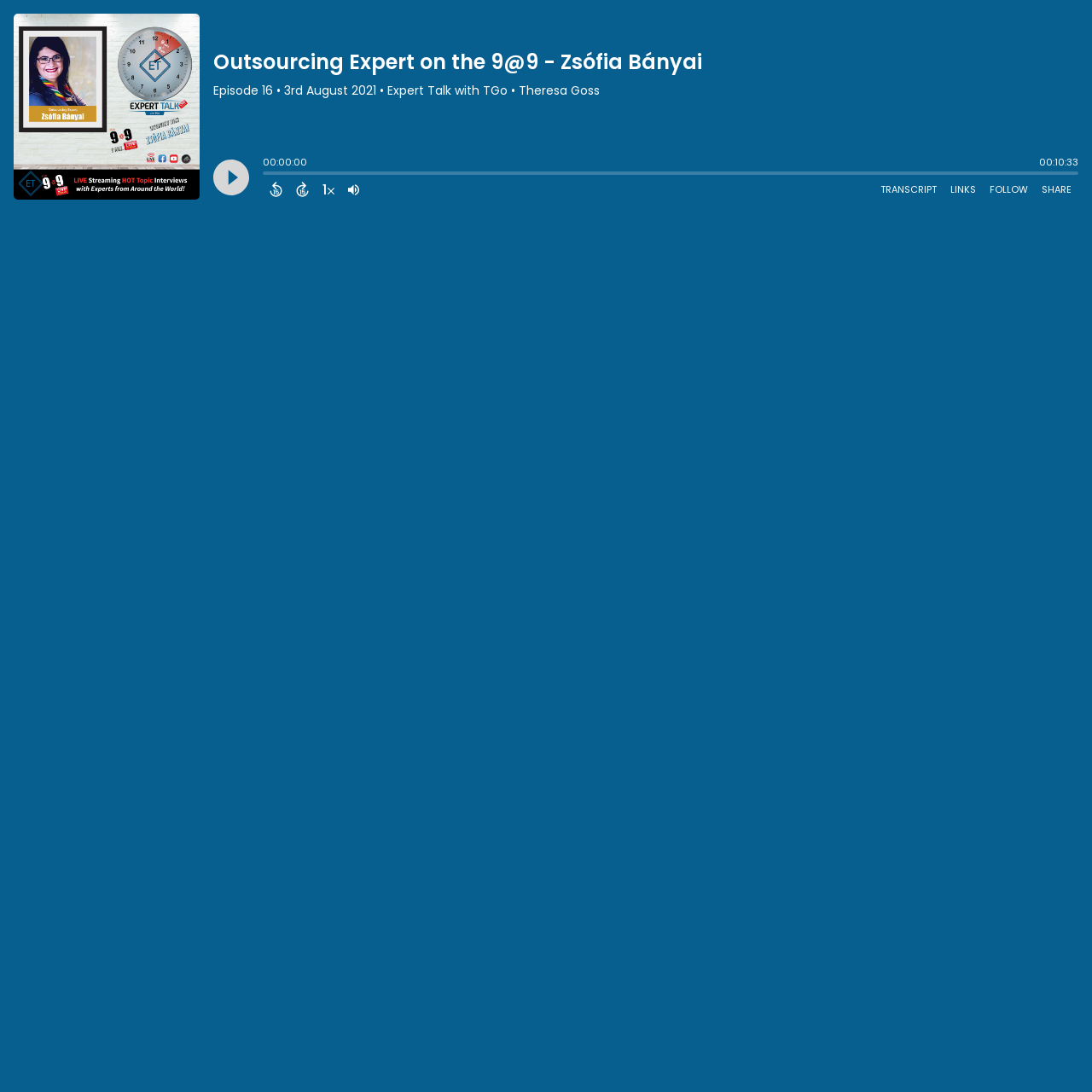Determine the bounding box coordinates of the region that needs to be clicked to achieve the task: "Go to the RELEASES page".

None